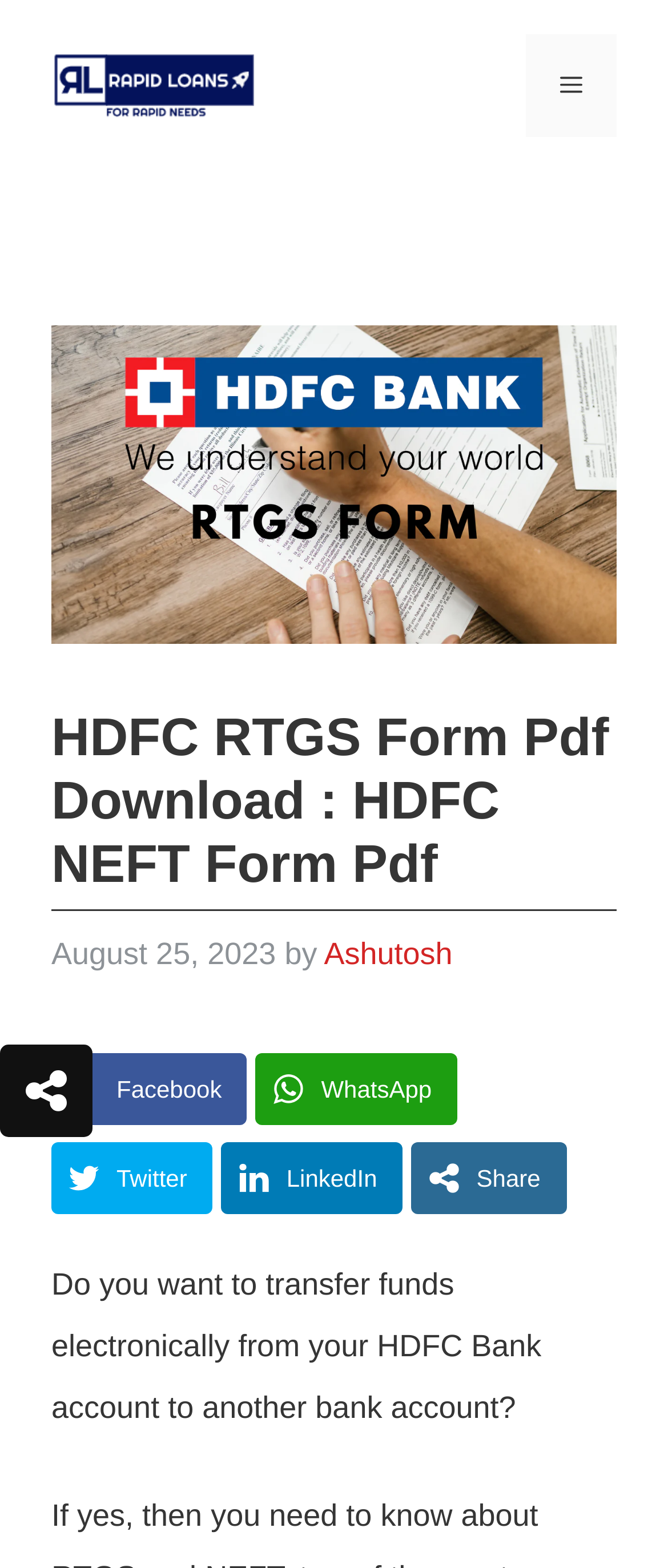Provide your answer to the question using just one word or phrase: What is the name of the bank mentioned on this webpage?

HDFC Bank